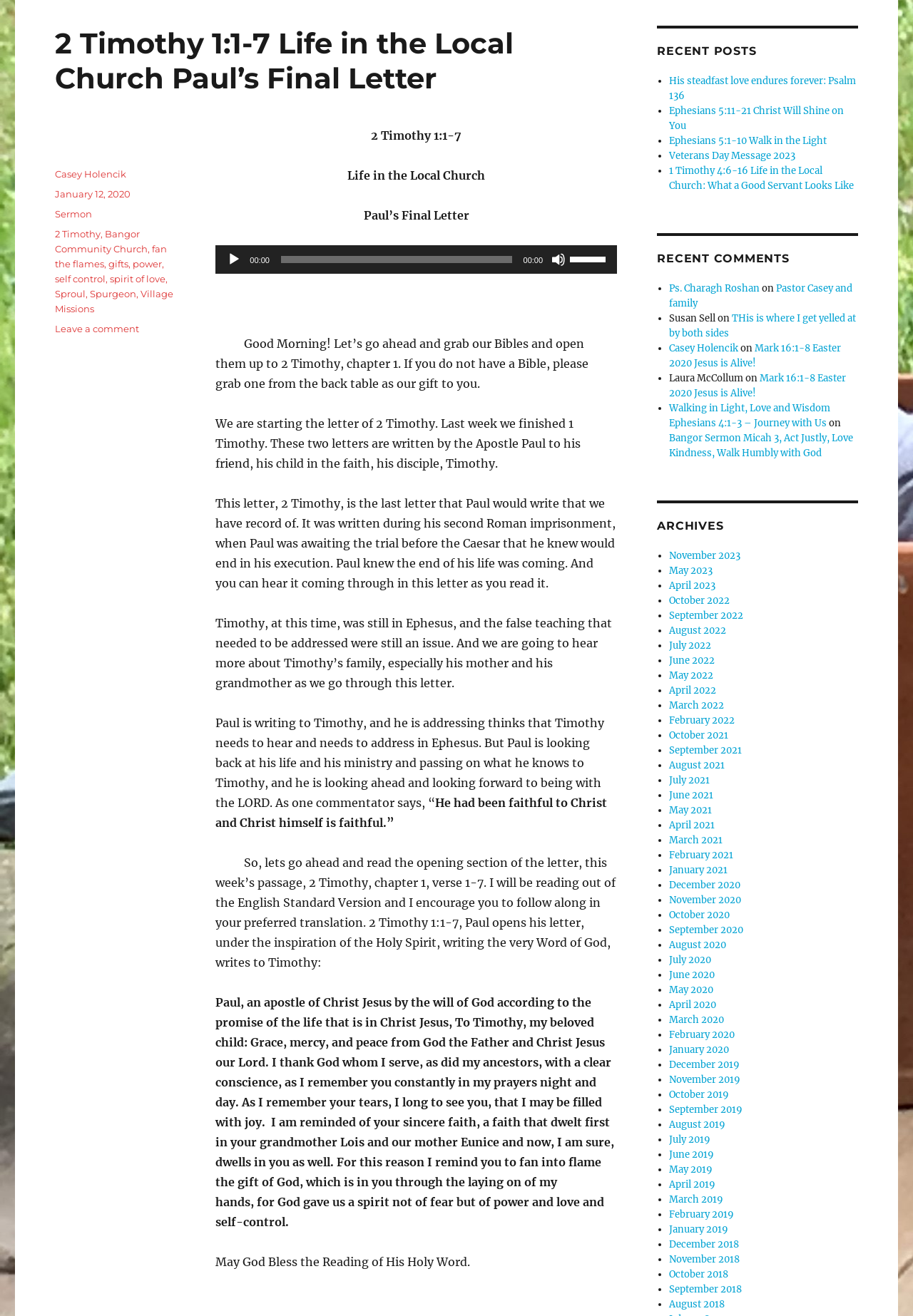Please identify the bounding box coordinates of the clickable region that I should interact with to perform the following instruction: "Leave a comment on 2 Timothy 1:1-7 Life in the Local Church Paul’s Final Letter". The coordinates should be expressed as four float numbers between 0 and 1, i.e., [left, top, right, bottom].

[0.06, 0.245, 0.153, 0.254]